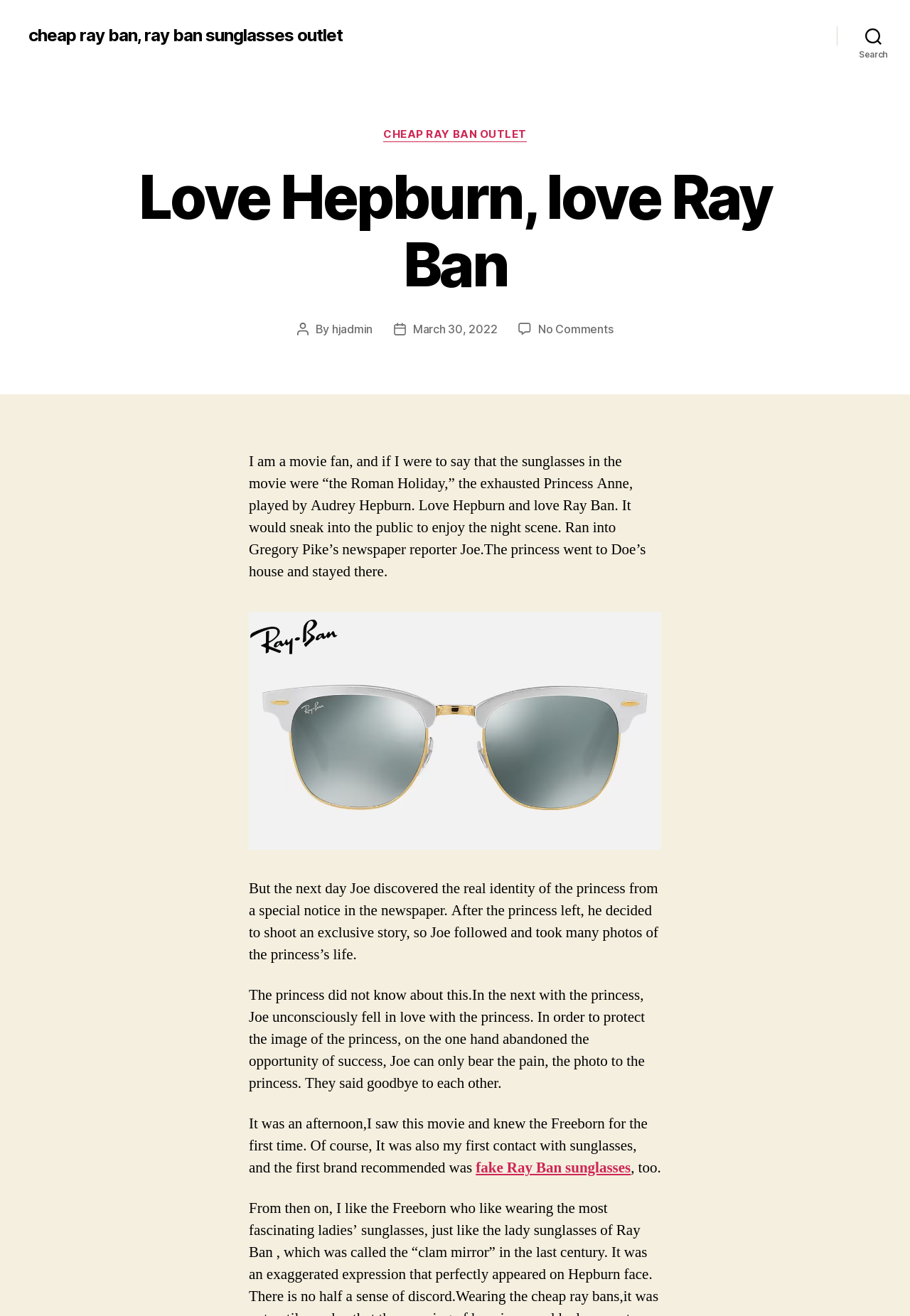Analyze and describe the webpage in a detailed narrative.

This webpage is about the author's love for Audrey Hepburn and Ray Ban sunglasses. At the top, there is a link to "cheap ray ban, ray ban sunglasses outlet" and a search button on the right side. Below that, there is a header section with a title "Love Hepburn, love Ray Ban" and a category link "CHEAP RAY BAN OUTLET". 

The main content of the webpage is a blog post about the author's experience with Ray Ban sunglasses, inspired by Audrey Hepburn's movie "Roman Holiday". The post is divided into several paragraphs, with a figure image in between. The text describes the author's encounter with the movie, how they fell in love with Audrey Hepburn and Ray Ban sunglasses, and their experience with fake Ray Ban sunglasses. 

On the right side of the post, there is information about the post author, "hjadmin", and the post date, "March 30, 2022". There is also a link to "No Comments on Love Hepburn, love Ray Ban" below the post information.